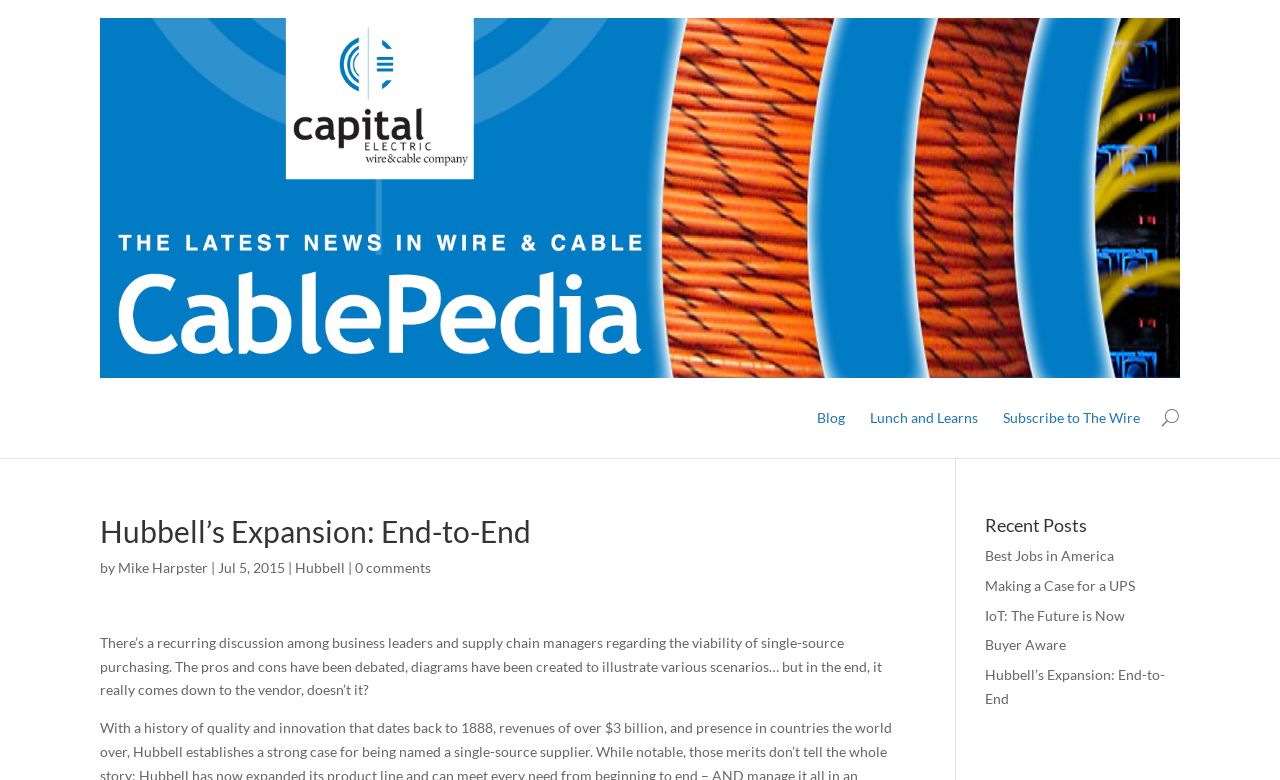Please specify the bounding box coordinates for the clickable region that will help you carry out the instruction: "View the 'Recent Posts' section".

[0.77, 0.662, 0.921, 0.697]